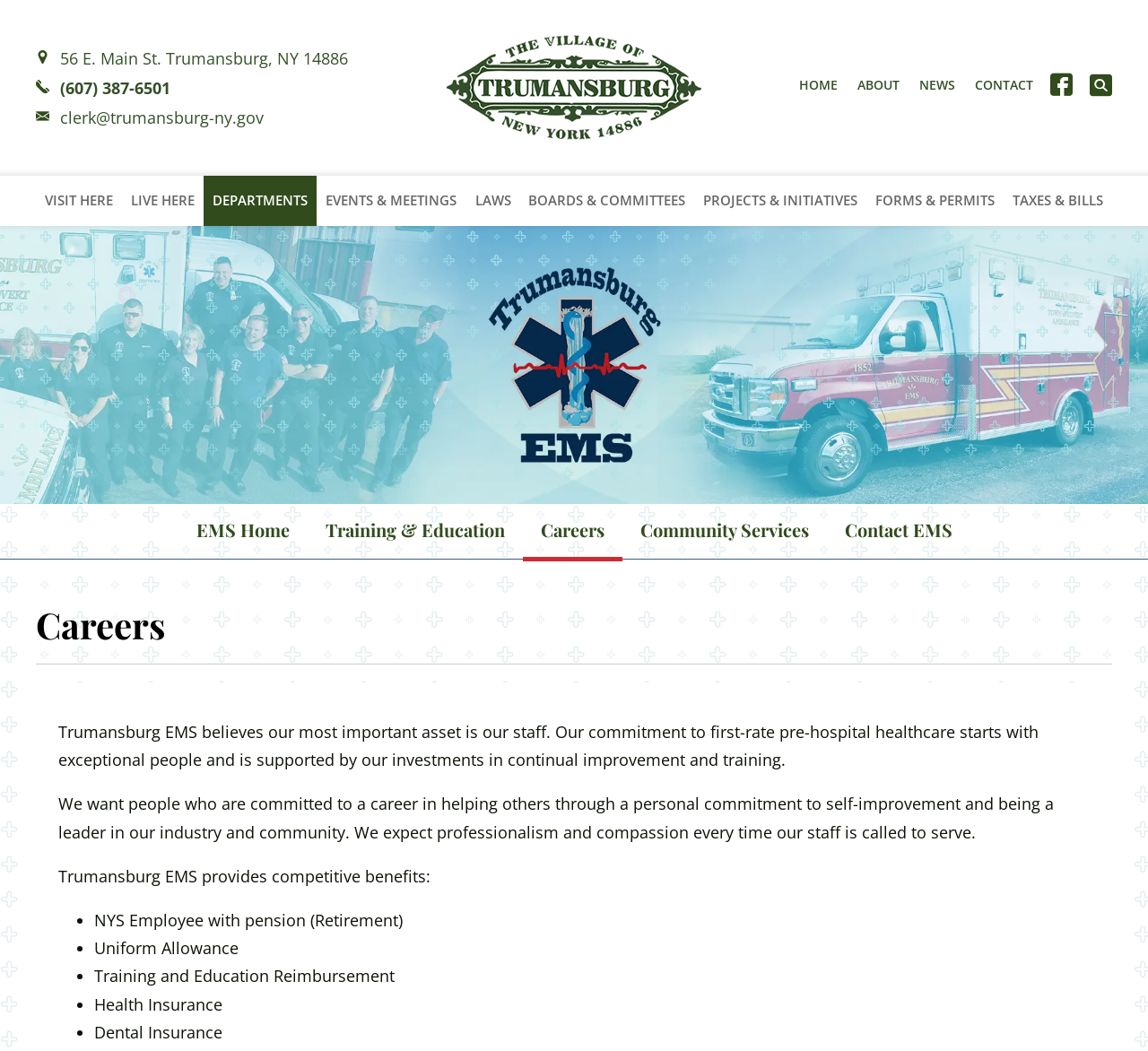Please find the bounding box coordinates of the element that must be clicked to perform the given instruction: "Click on SIGN UP". The coordinates should be four float numbers from 0 to 1, i.e., [left, top, right, bottom].

None